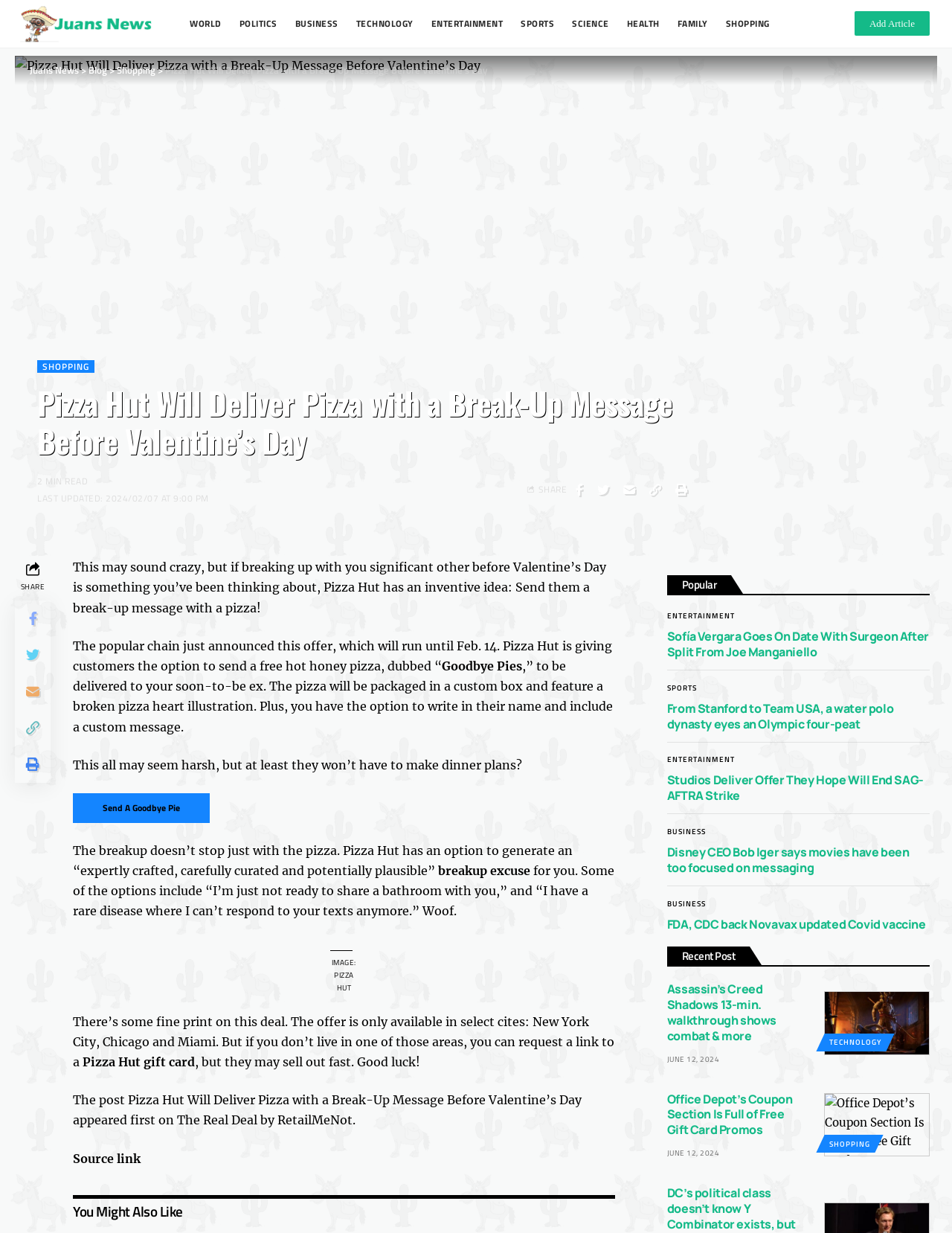Given the element description Pizza Hut gift card, identify the bounding box coordinates for the UI element on the webpage screenshot. The format should be (top-left x, top-left y, bottom-right x, bottom-right y), with values between 0 and 1.

[0.087, 0.855, 0.205, 0.867]